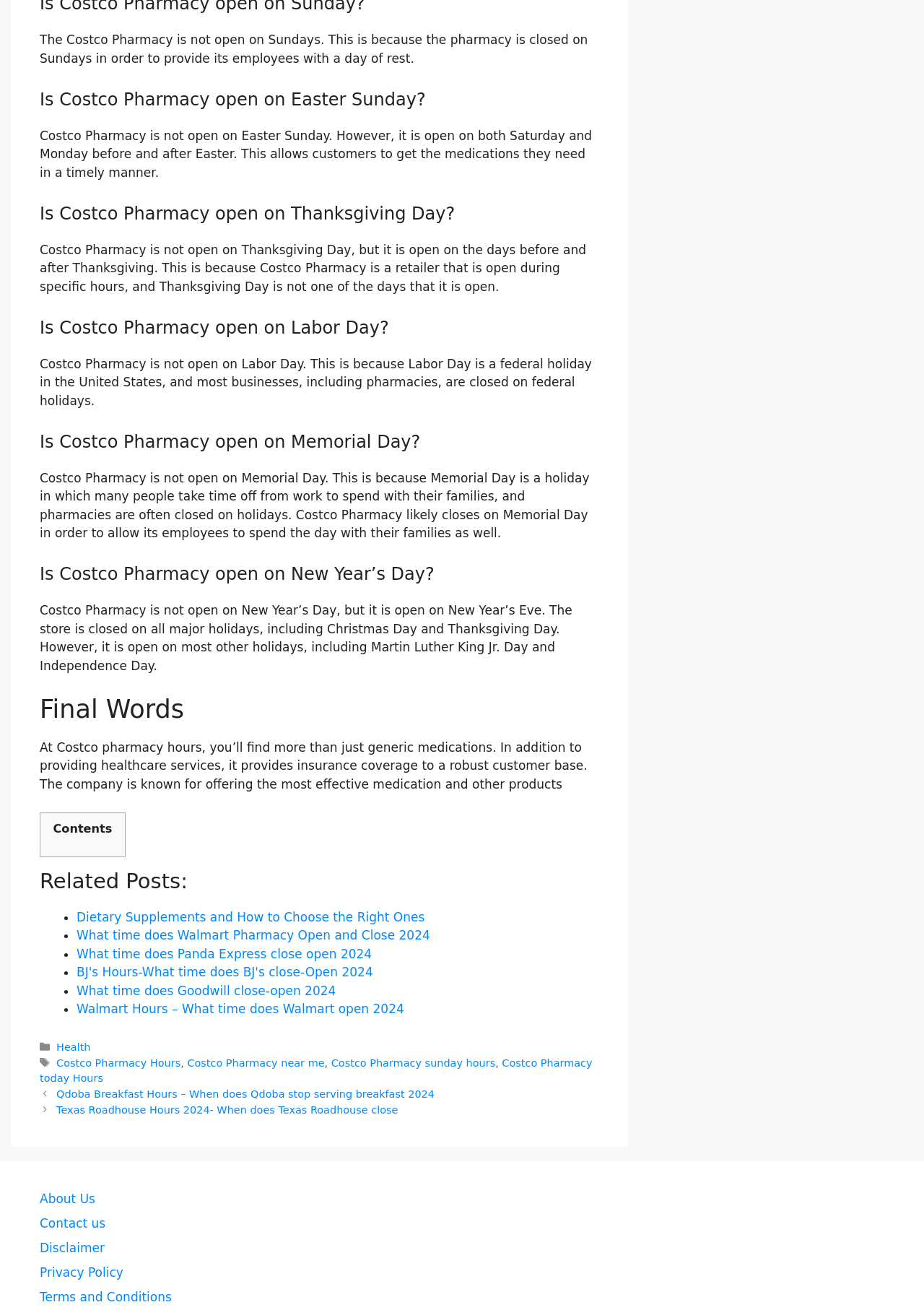Determine the bounding box coordinates of the region I should click to achieve the following instruction: "Go to 'About Us'". Ensure the bounding box coordinates are four float numbers between 0 and 1, i.e., [left, top, right, bottom].

[0.043, 0.91, 0.103, 0.921]